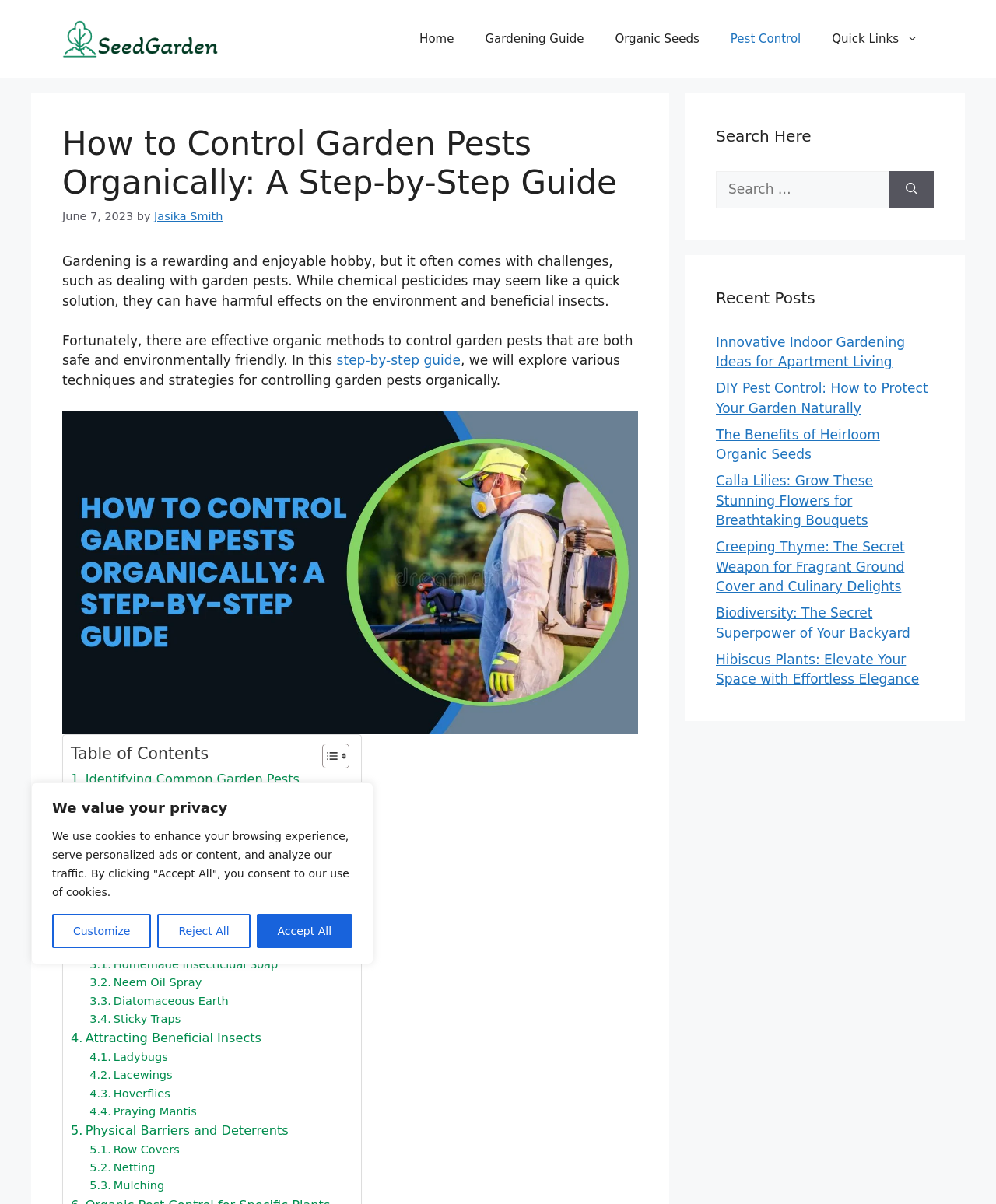Given the description of the UI element: "Row Covers", predict the bounding box coordinates in the form of [left, top, right, bottom], with each value being a float between 0 and 1.

[0.09, 0.948, 0.18, 0.963]